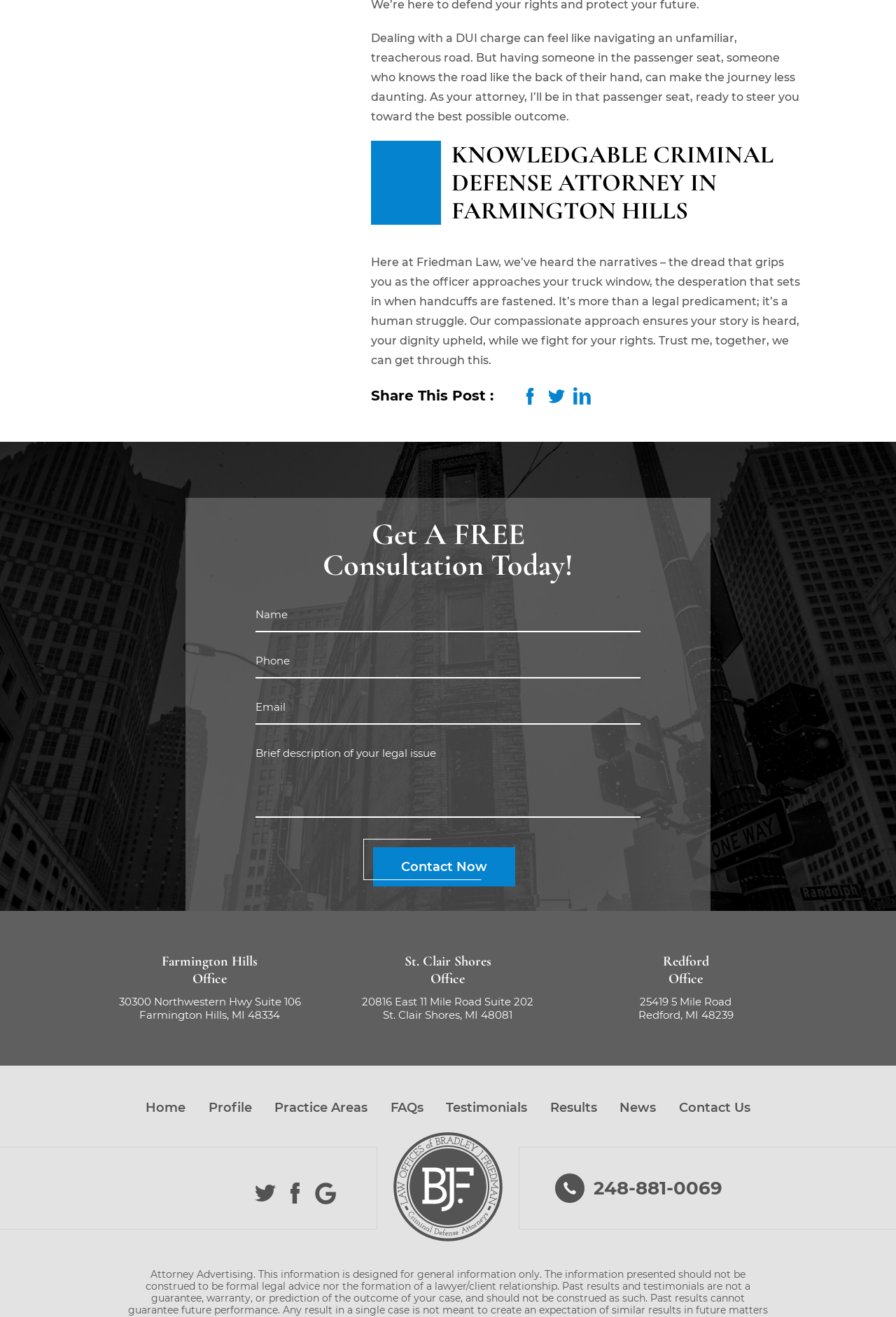Can you specify the bounding box coordinates of the area that needs to be clicked to fulfill the following instruction: "Read about the cons and shortcomings of Monumetric"?

None